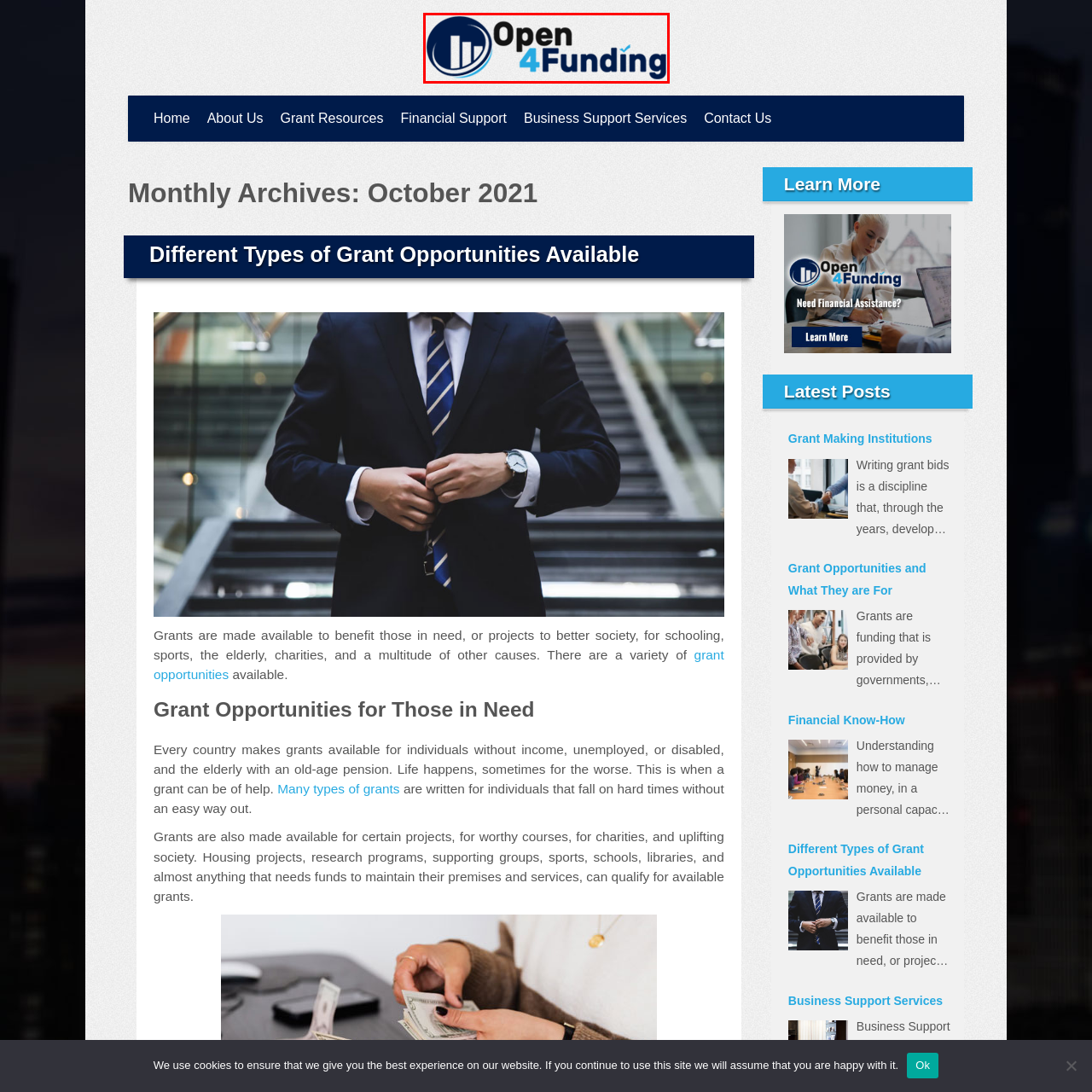Pay attention to the area highlighted by the red boundary and answer the question with a single word or short phrase: 
What is the purpose of 'Open 4 Funding'?

Providing resources and support for funding opportunities